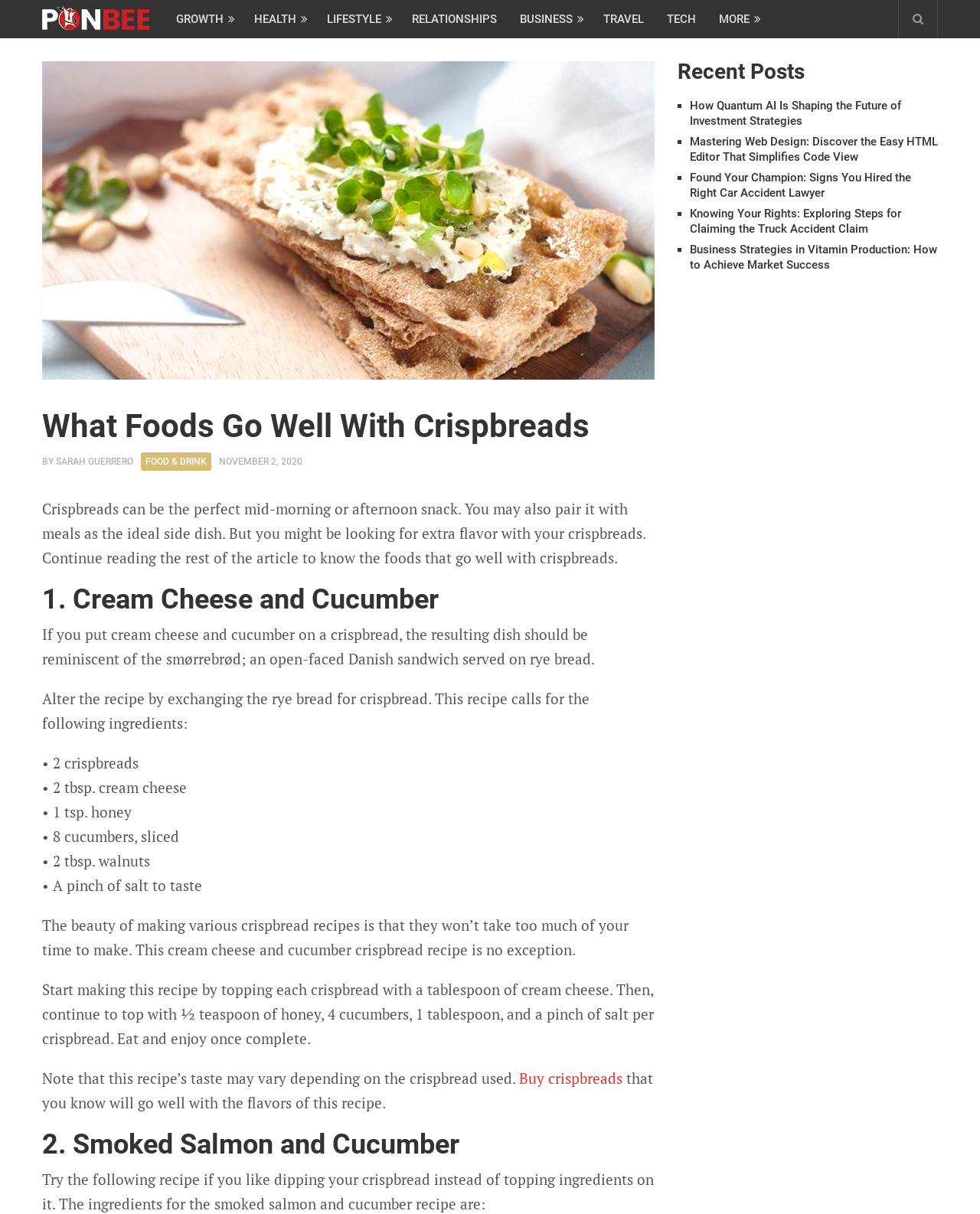For the following element description, predict the bounding box coordinates in the format (top-left x, top-left y, bottom-right x, bottom-right y). All values should be floating point numbers between 0 and 1. Description: Buy crispbreads

[0.53, 0.88, 0.635, 0.896]